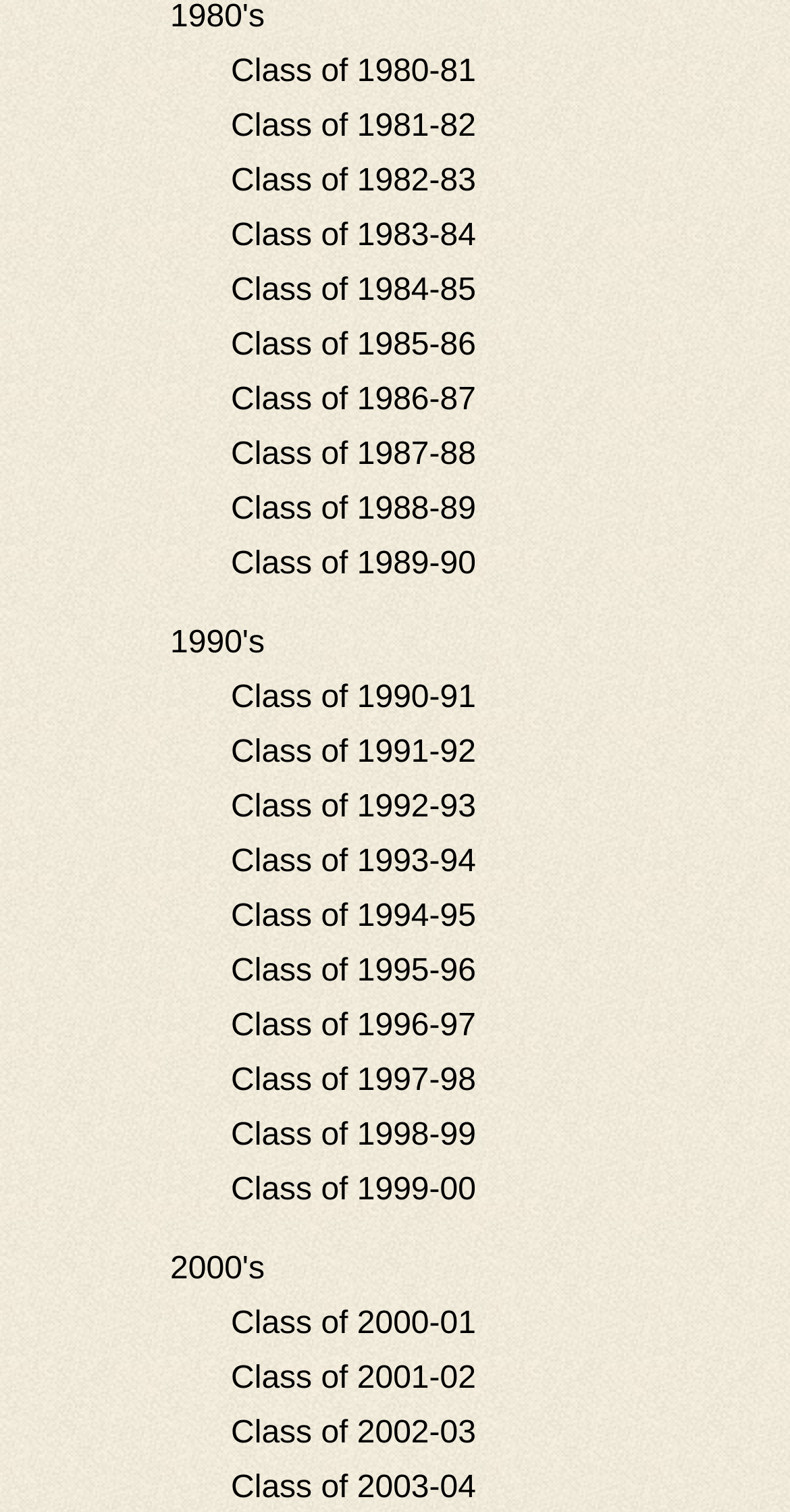What is the decade of the first class?
Examine the image and give a concise answer in one word or a short phrase.

1980's